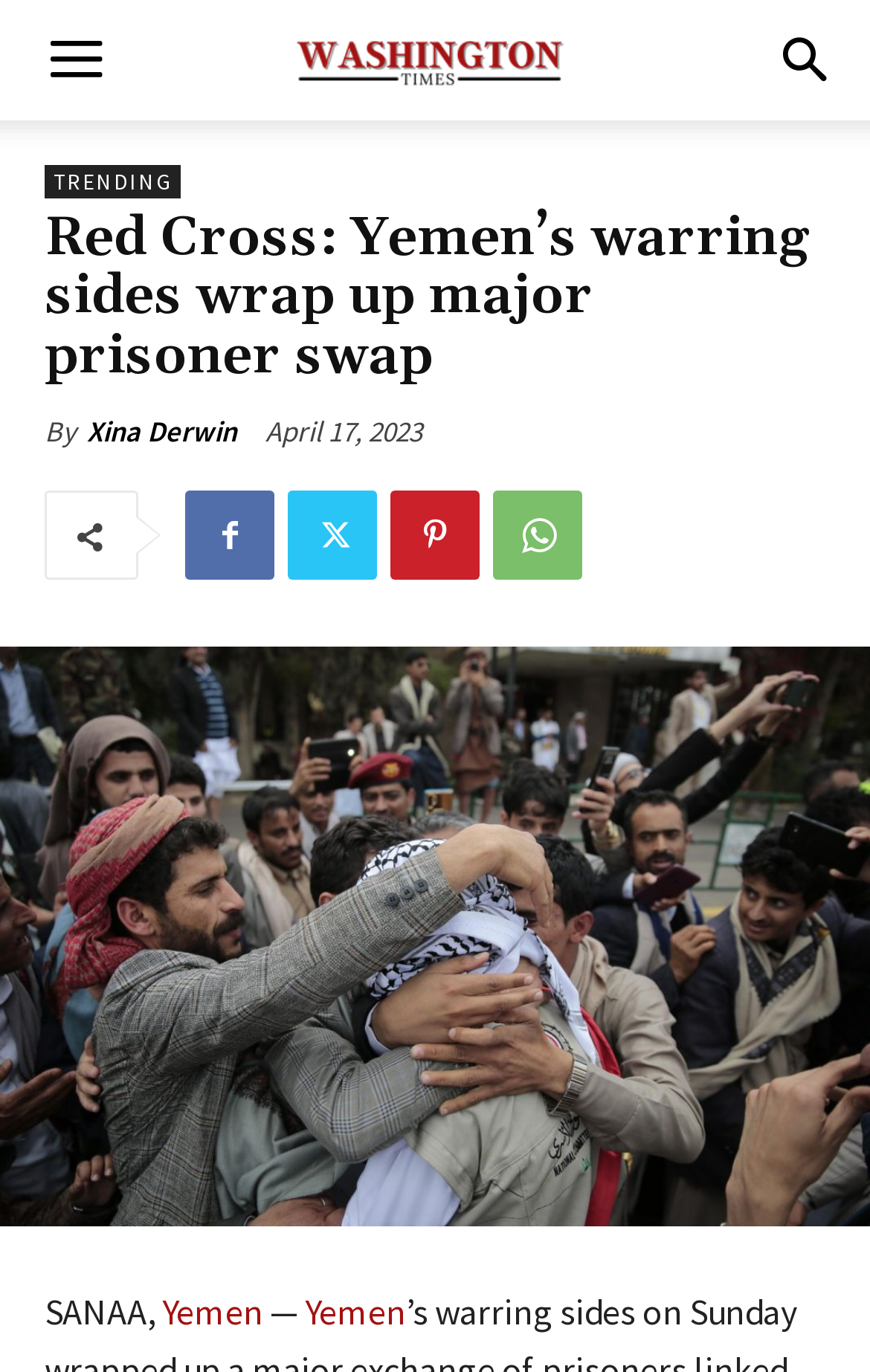Determine the bounding box coordinates of the section I need to click to execute the following instruction: "Share the article on social media". Provide the coordinates as four float numbers between 0 and 1, i.e., [left, top, right, bottom].

[0.213, 0.358, 0.315, 0.423]